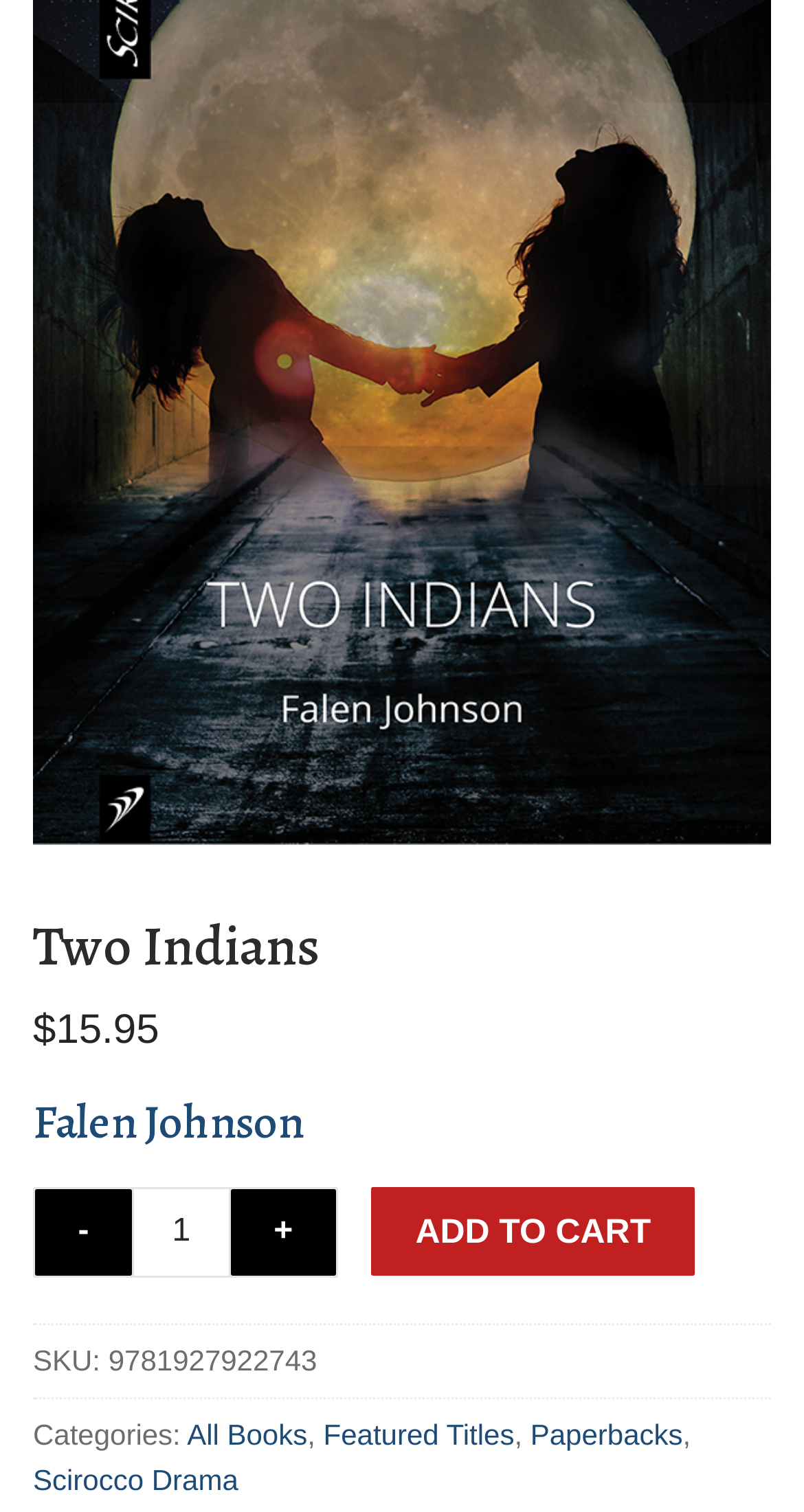Please determine the bounding box coordinates for the UI element described here. Use the format (top-left x, top-left y, bottom-right x, bottom-right y) with values bounded between 0 and 1: Featured Titles

[0.402, 0.938, 0.64, 0.959]